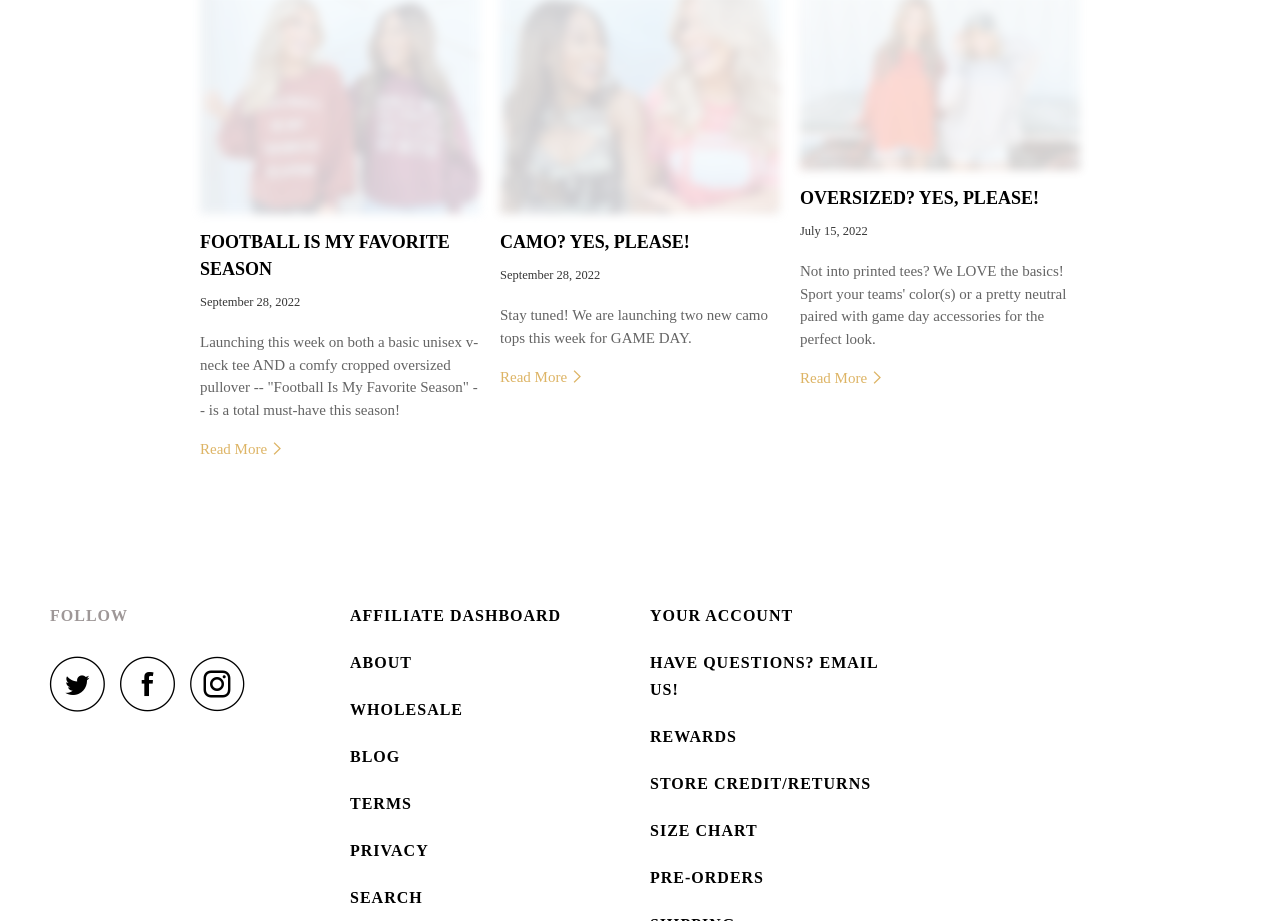Identify the bounding box coordinates of the clickable region required to complete the instruction: "Go to affiliate dashboard". The coordinates should be given as four float numbers within the range of 0 and 1, i.e., [left, top, right, bottom].

[0.273, 0.653, 0.477, 0.682]